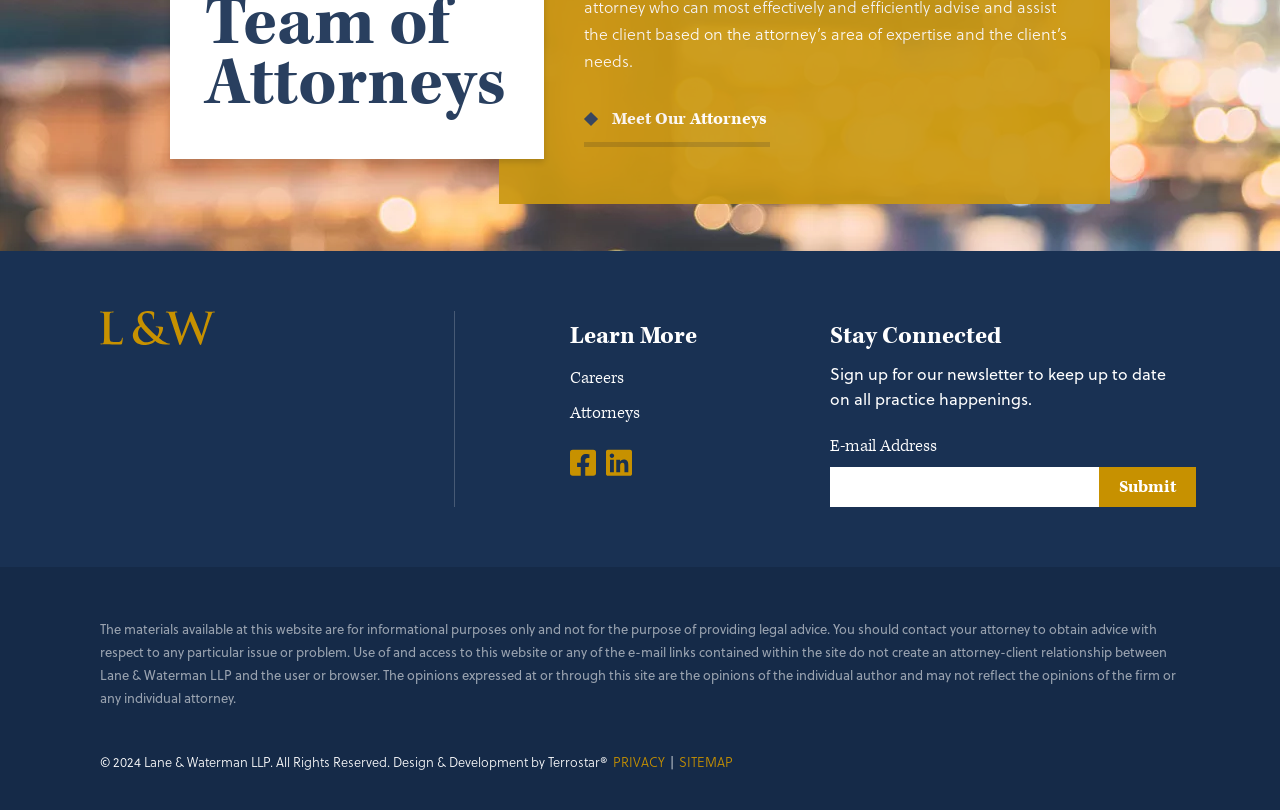What is the purpose of the newsletter signup?
Answer the question with a single word or phrase derived from the image.

To keep up to date on practice happenings